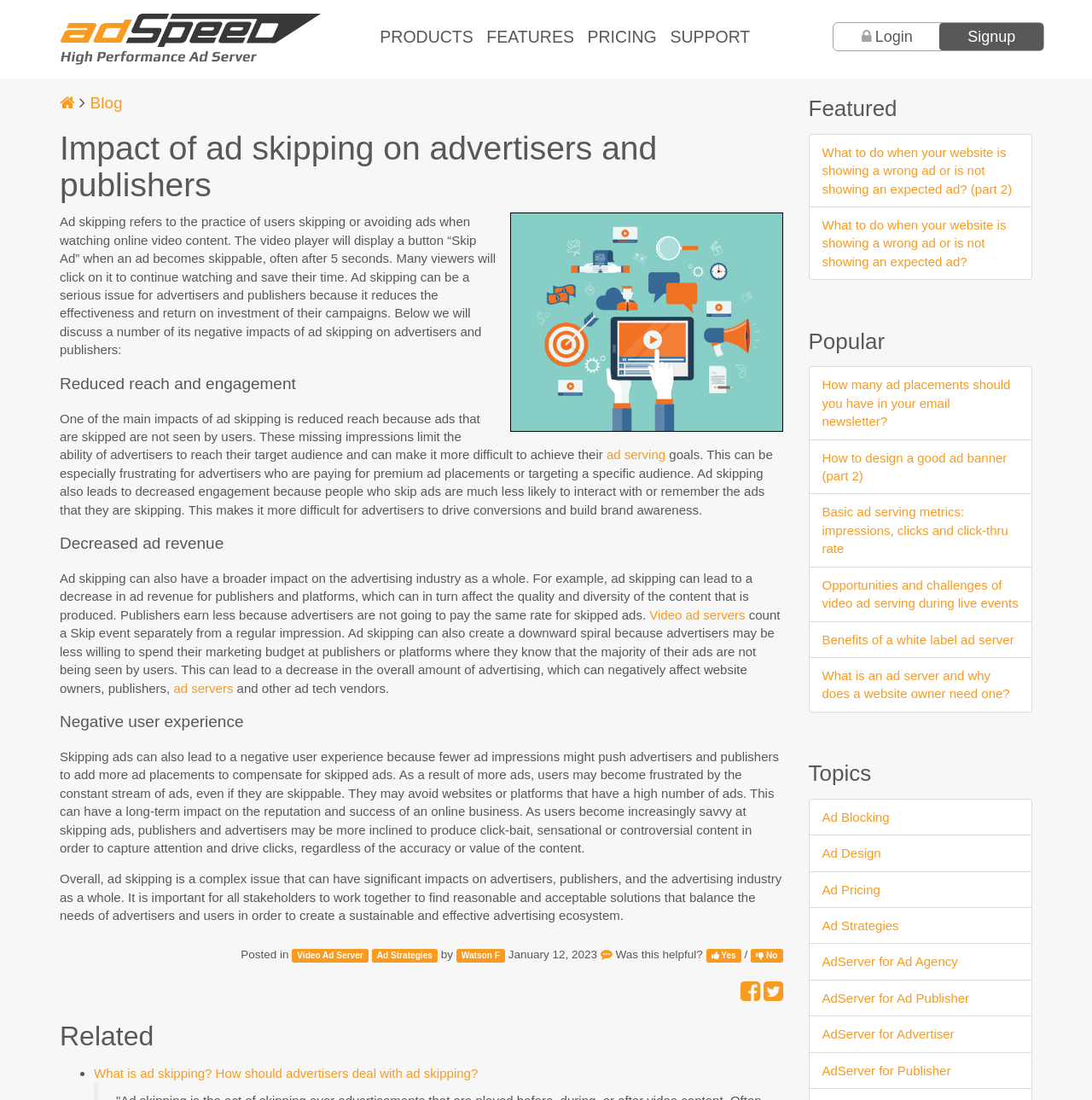Pinpoint the bounding box coordinates of the area that should be clicked to complete the following instruction: "Click on the 'PRODUCTS' link". The coordinates must be given as four float numbers between 0 and 1, i.e., [left, top, right, bottom].

[0.348, 0.02, 0.446, 0.047]